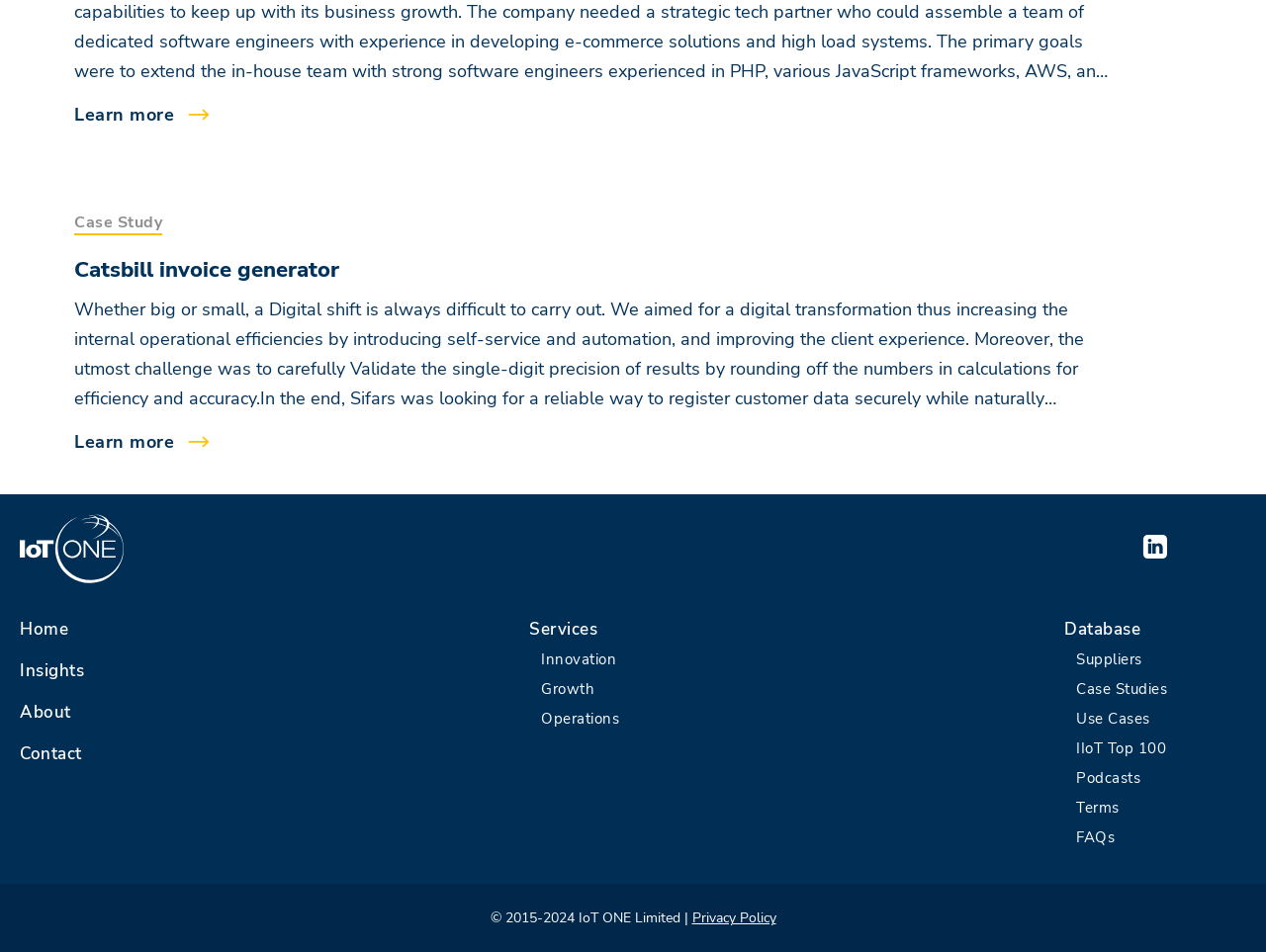Pinpoint the bounding box coordinates of the area that should be clicked to complete the following instruction: "Go to the home page". The coordinates must be given as four float numbers between 0 and 1, i.e., [left, top, right, bottom].

[0.016, 0.649, 0.054, 0.673]